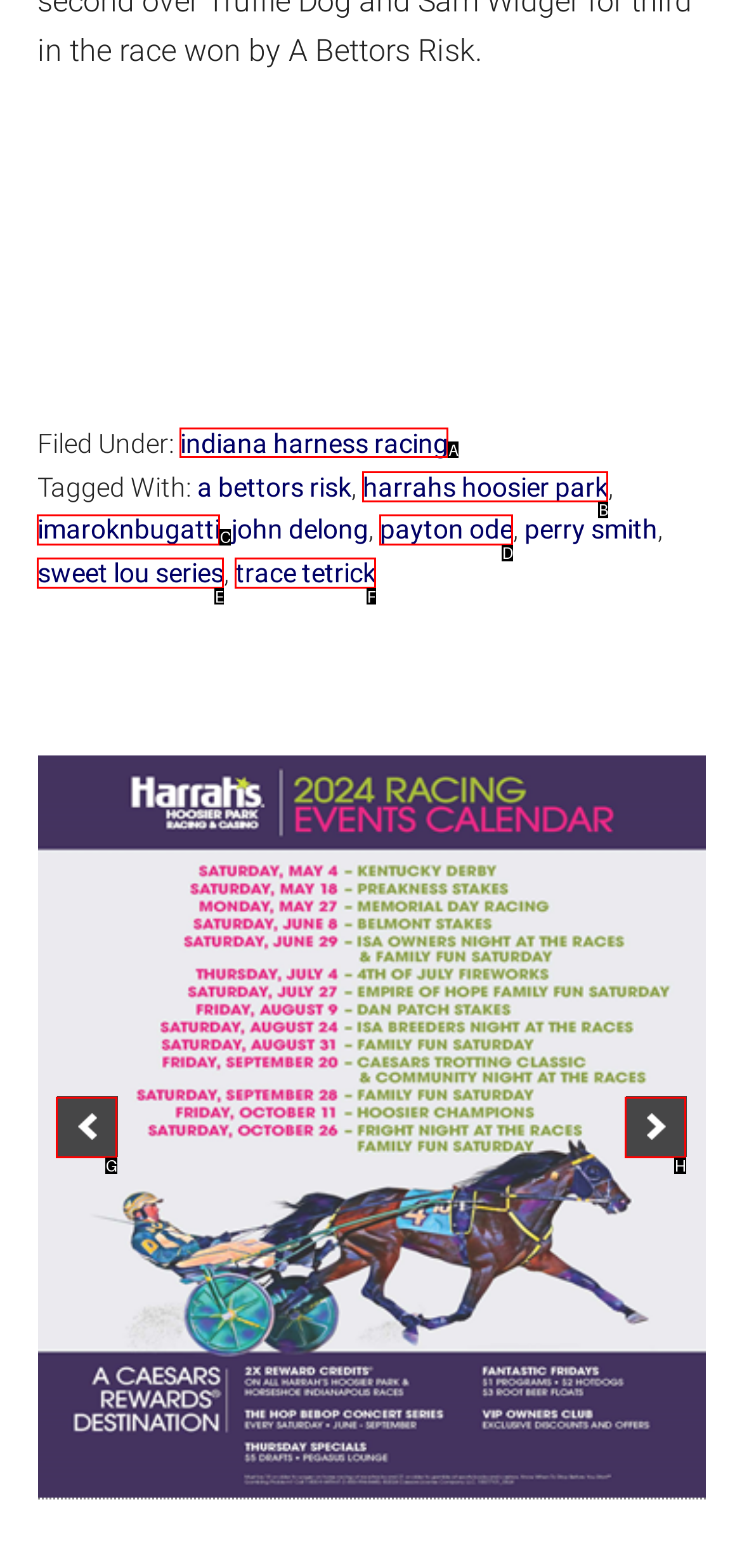Which lettered option should be clicked to perform the following task: visit the indiana harness racing page
Respond with the letter of the appropriate option.

A